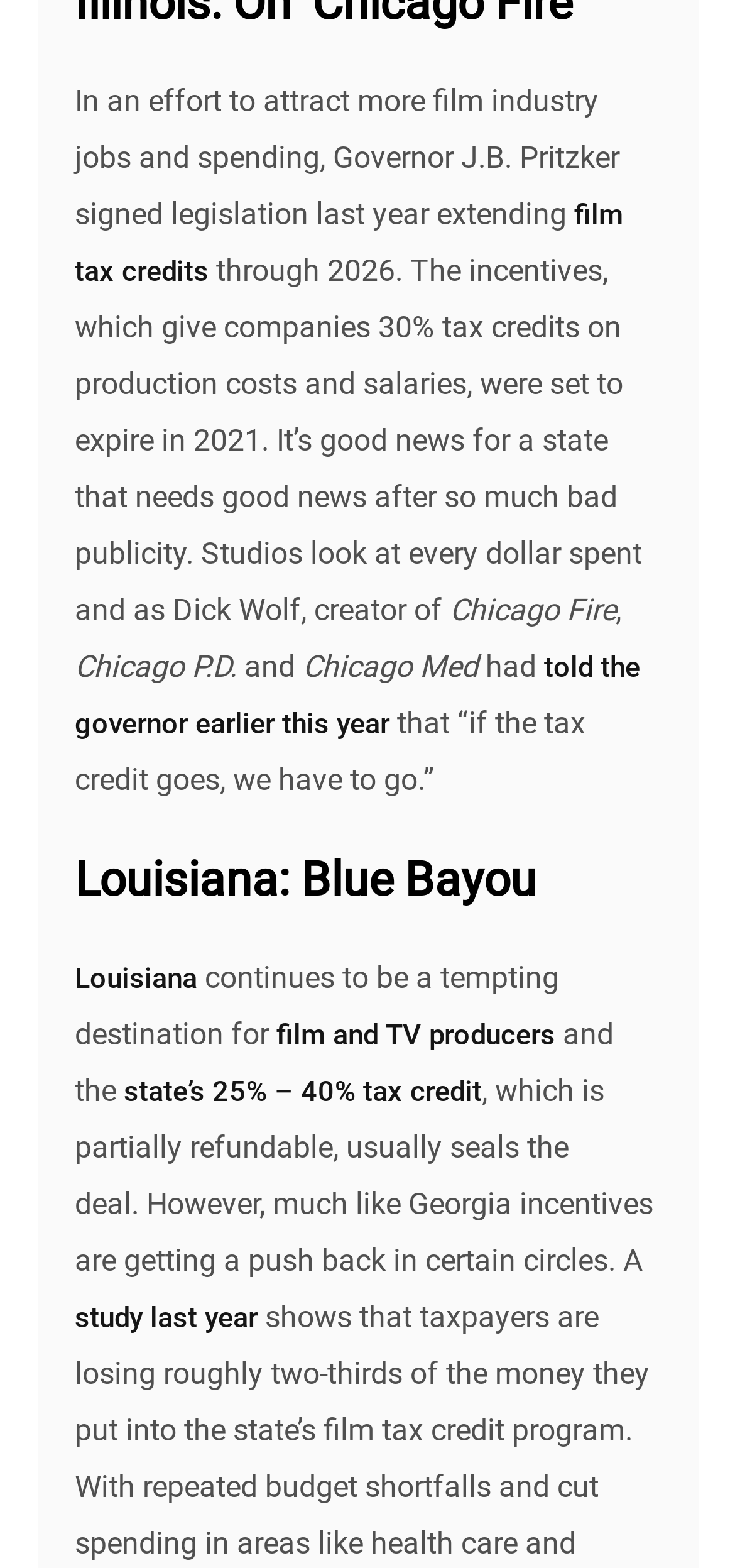What is the year the tax credits were set to expire?
Using the information from the image, provide a comprehensive answer to the question.

According to the text, the incentives were set to expire in 2021, but were extended through 2026.